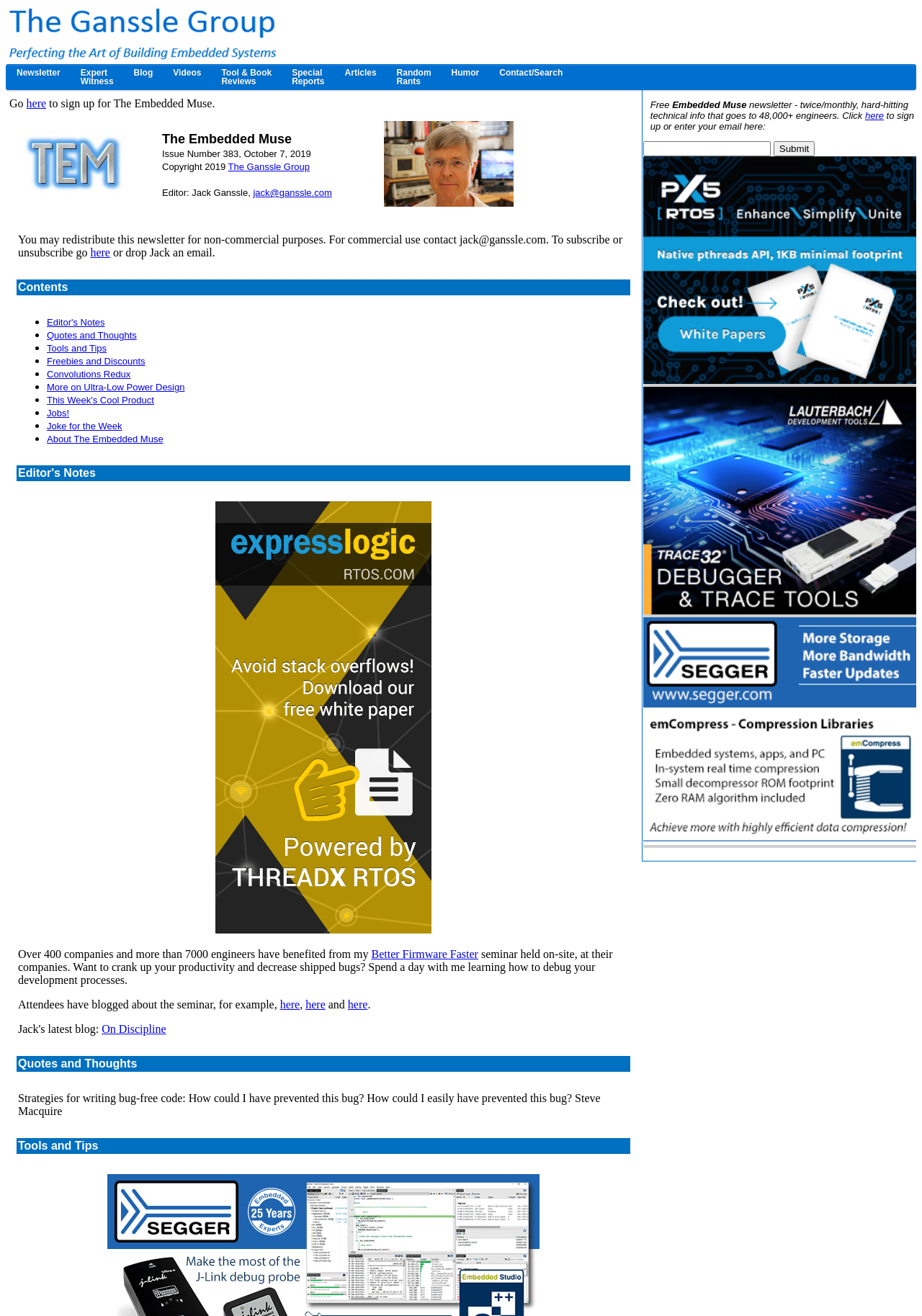Give a concise answer of one word or phrase to the question: 
What is the topic of the 'Editor's Notes' section?

On Discipline